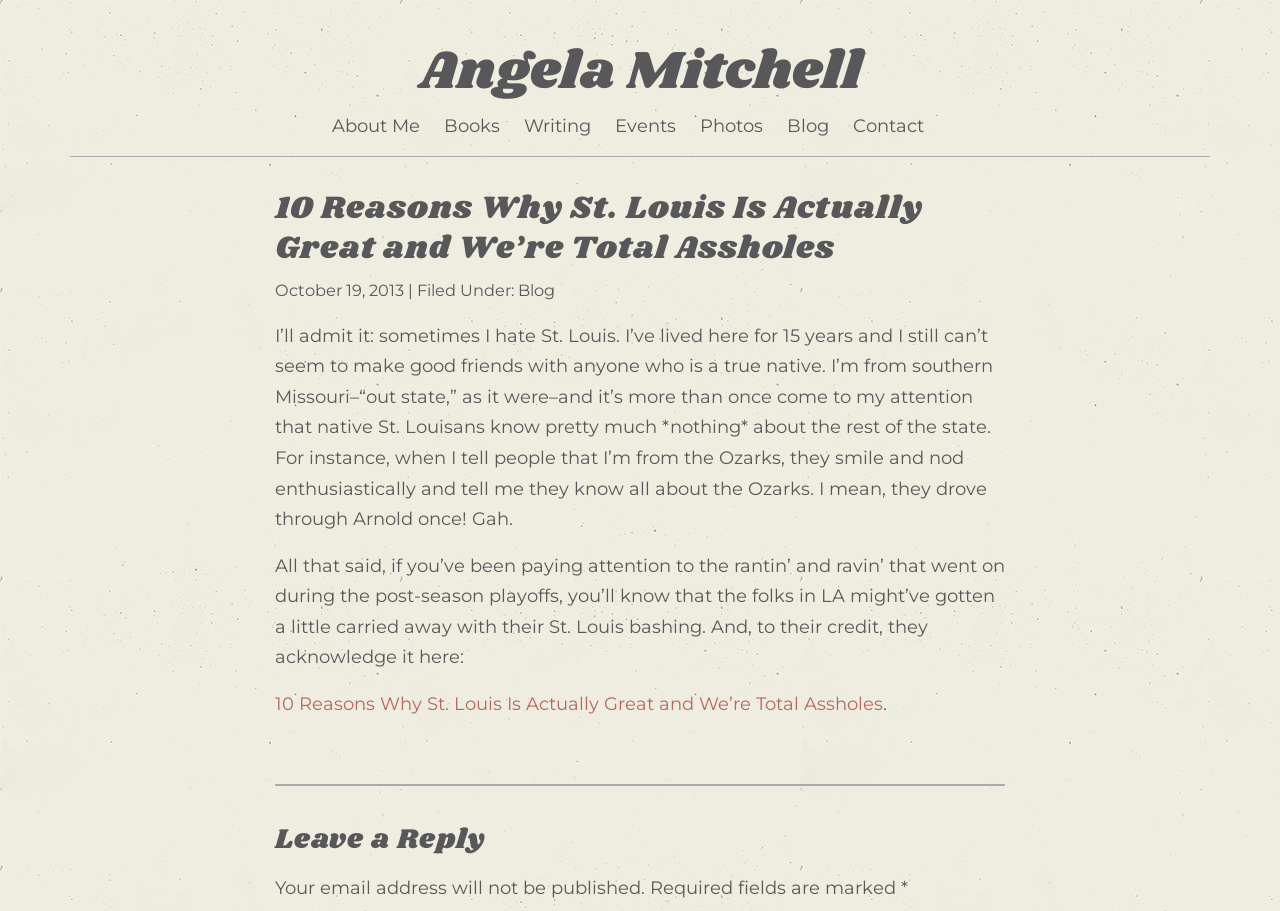Provide a thorough description of the webpage's content and layout.

This webpage appears to be a blog post titled "10 Reasons Why St. Louis Is Actually Great and We’re Total Assholes" by Angela Mitchell. At the top of the page, there is a navigation menu with links to various sections of the website, including "About Me", "Books", "Writing", "Events", "Photos", "Blog", and "Contact". 

Below the navigation menu, there is a header section that displays the title of the blog post and the date it was published, October 19, 2013. The title is followed by a brief description of the post, which is categorized under "Blog".

The main content of the blog post is divided into two paragraphs. The first paragraph expresses the author's mixed feelings about St. Louis, where she has lived for 15 years, and her struggles to make friends with native St. Louisans. The second paragraph responds to criticism of St. Louis from people in LA during the post-season playoffs.

At the bottom of the page, there is a section for leaving a reply, with a heading and two lines of text explaining the commenting policy.